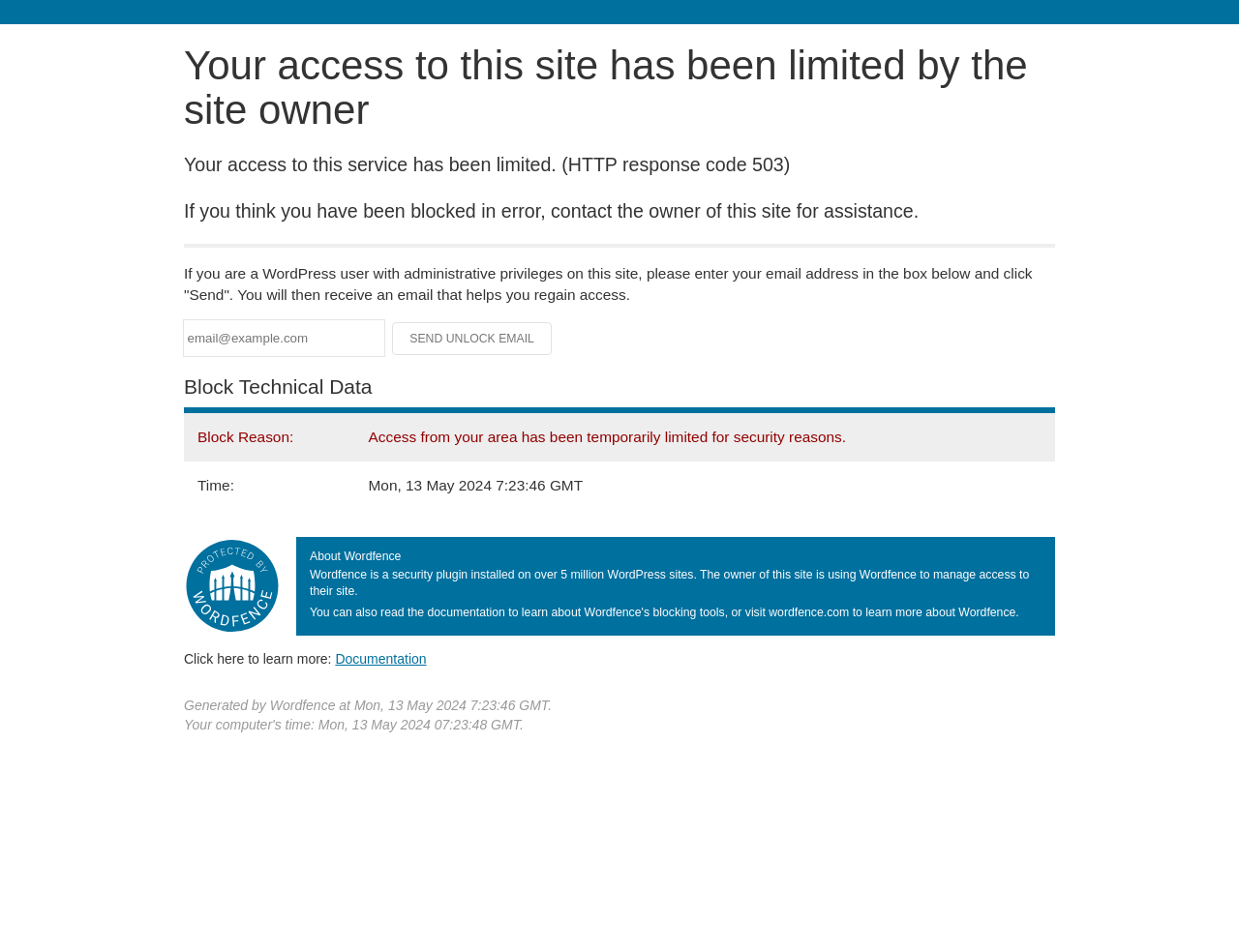Determine the bounding box coordinates of the UI element described below. Use the format (top-left x, top-left y, bottom-right x, bottom-right y) with floating point numbers between 0 and 1: name="email" placeholder="email@example.com"

[0.148, 0.336, 0.31, 0.374]